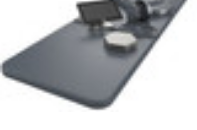Use the information in the screenshot to answer the question comprehensively: What is the purpose of the iMRS Prime system?

The caption states that the iMRS Prime system emphasizes advanced health and wellness technologies, leveraging a combination of electromagnetic fields and brain entrainment techniques aimed at enhancing overall well-being, which implies that the system is designed to promote health and wellness.